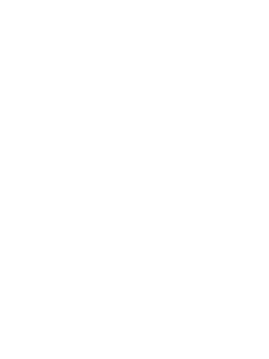Is the anchor suitable for outdoor use?
Provide a one-word or short-phrase answer based on the image.

Yes